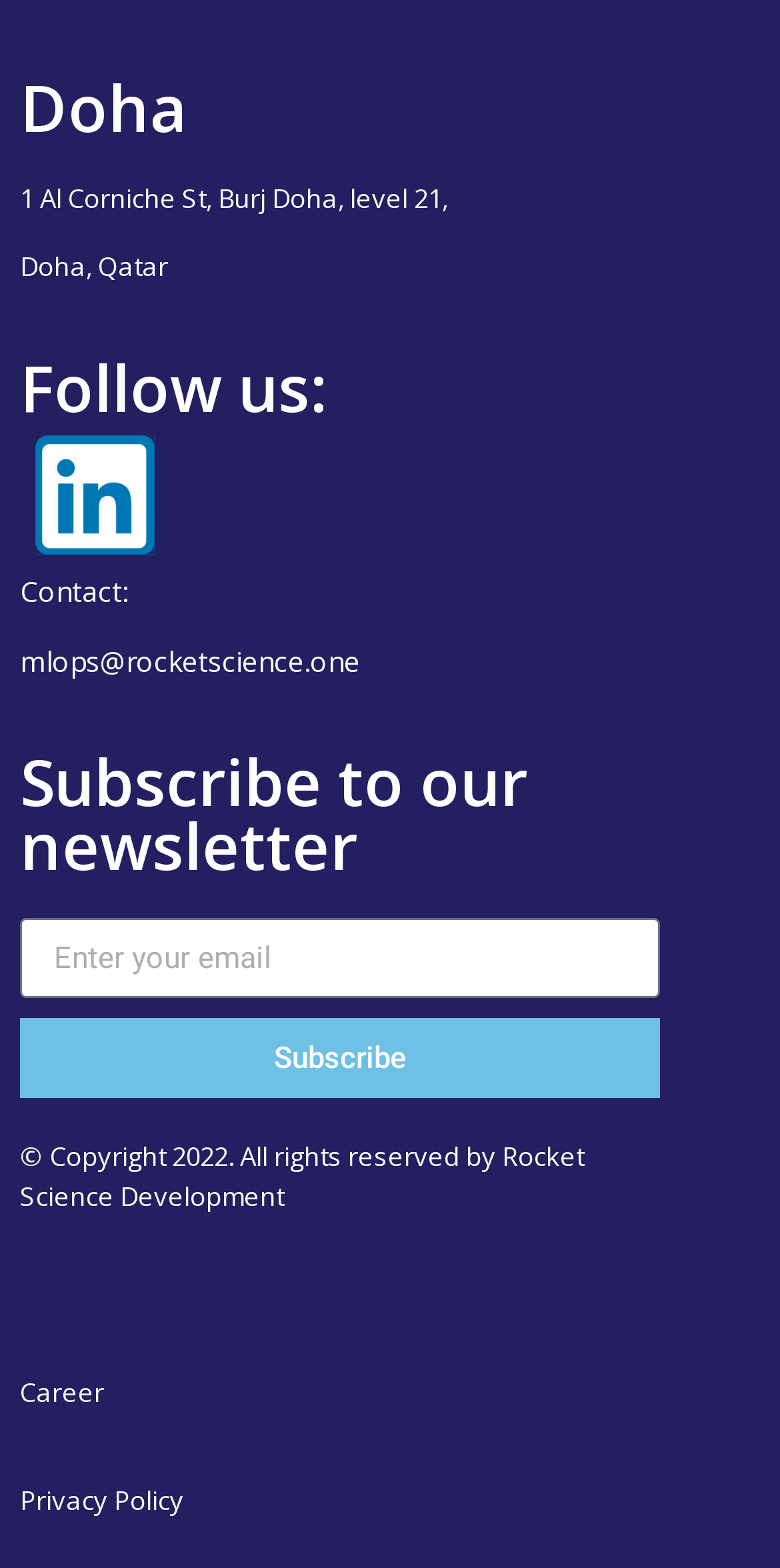What is the copyright year of the webpage?
Provide a one-word or short-phrase answer based on the image.

2022